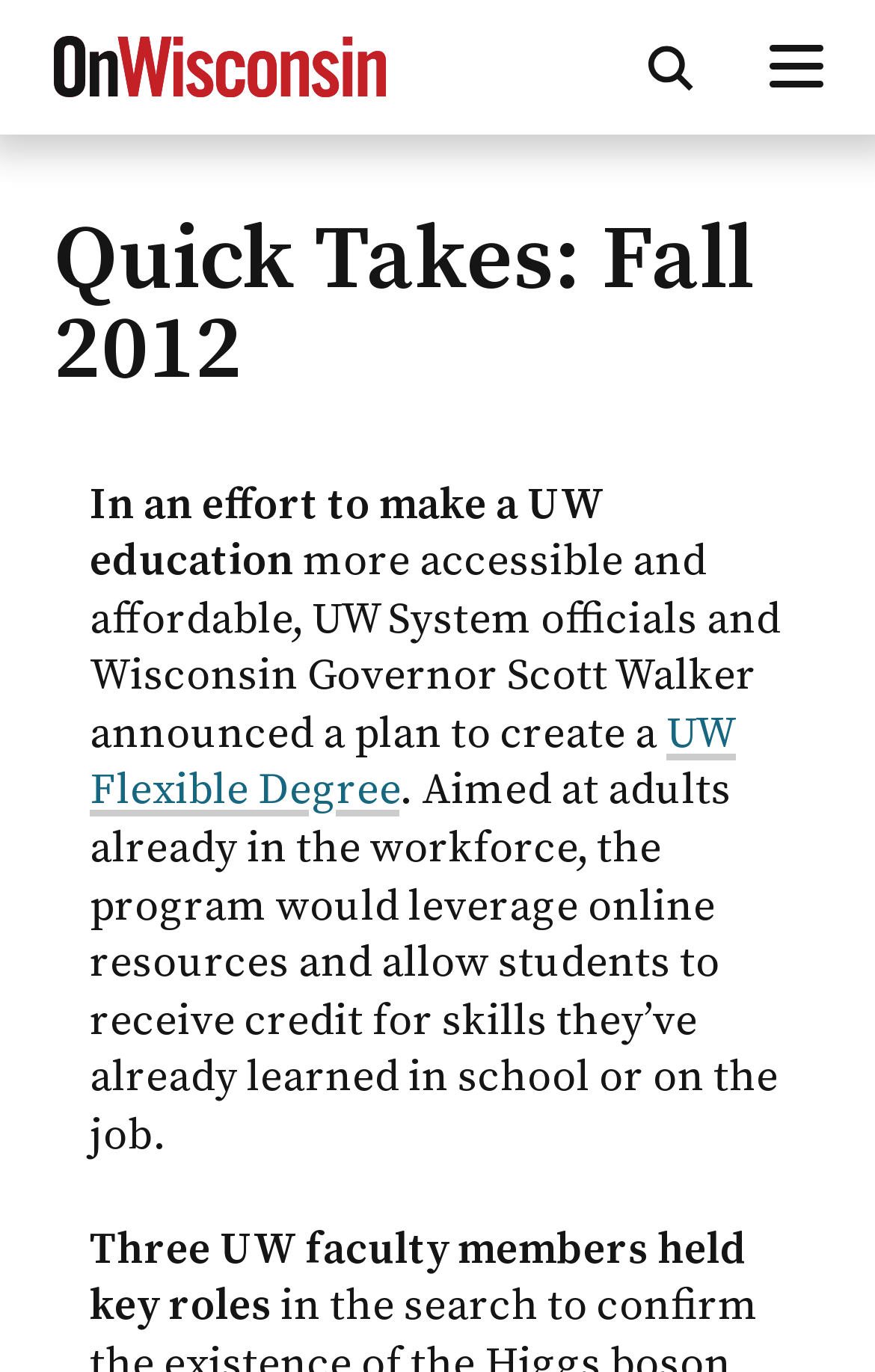Give a comprehensive overview of the webpage, including key elements.

The webpage is about UW news, specifically featuring "Quick Takes: Fall 2012" from On Wisconsin Magazine. At the top left, there is a link to "Skip to main content". Next to it, there is a link to "On Wisconsin Magazine" accompanied by a small image. 

On the top right, there are two buttons: "Open search form" with a small image, and "Open menu" with another small image. 

Below these elements, there is a heading "Quick Takes: Fall 2012" that spans almost the entire width of the page. 

The main content of the page is divided into paragraphs. The first paragraph starts with the text "In an effort to make a UW education" and continues to describe a plan to create a more accessible and affordable UW education. This paragraph is followed by a link to "UW Flexible Degree". The text then continues to explain the program, which is aimed at adults already in the workforce and allows students to receive credit for skills they've already learned. 

The second paragraph starts with the text "Three UW faculty members held key roles" and is located below the first paragraph.